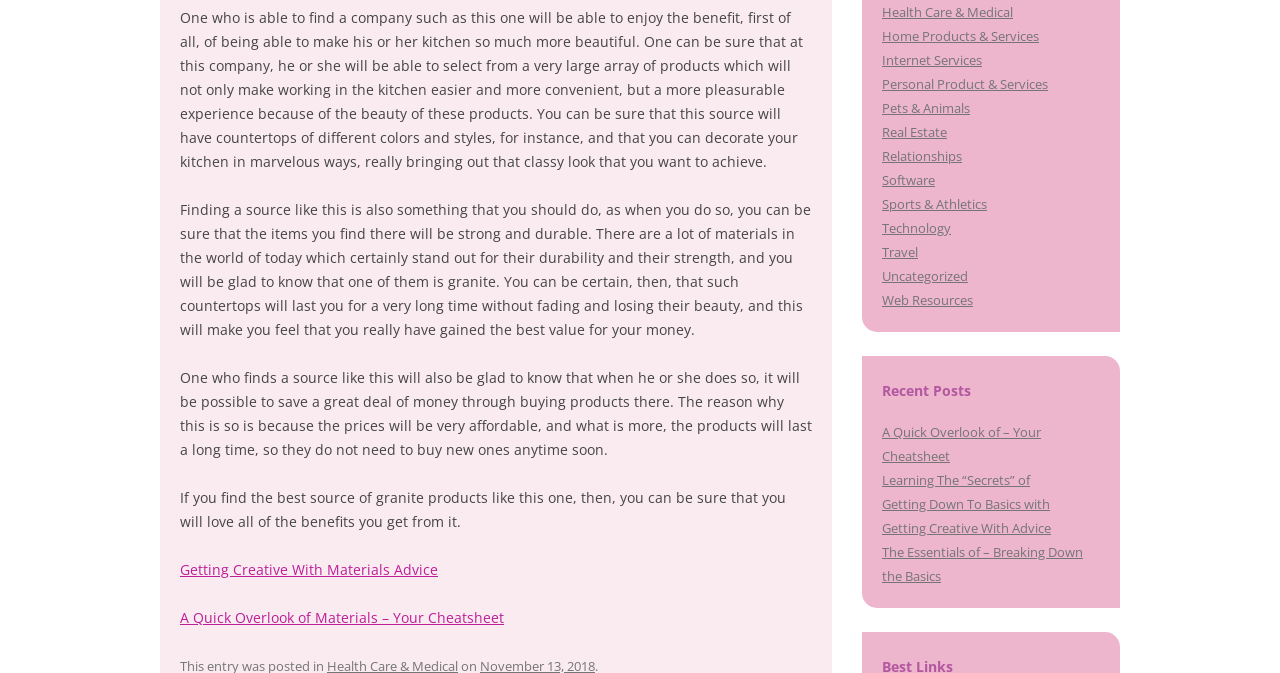Show the bounding box coordinates for the HTML element described as: "Personal Product & Services".

[0.689, 0.111, 0.819, 0.138]